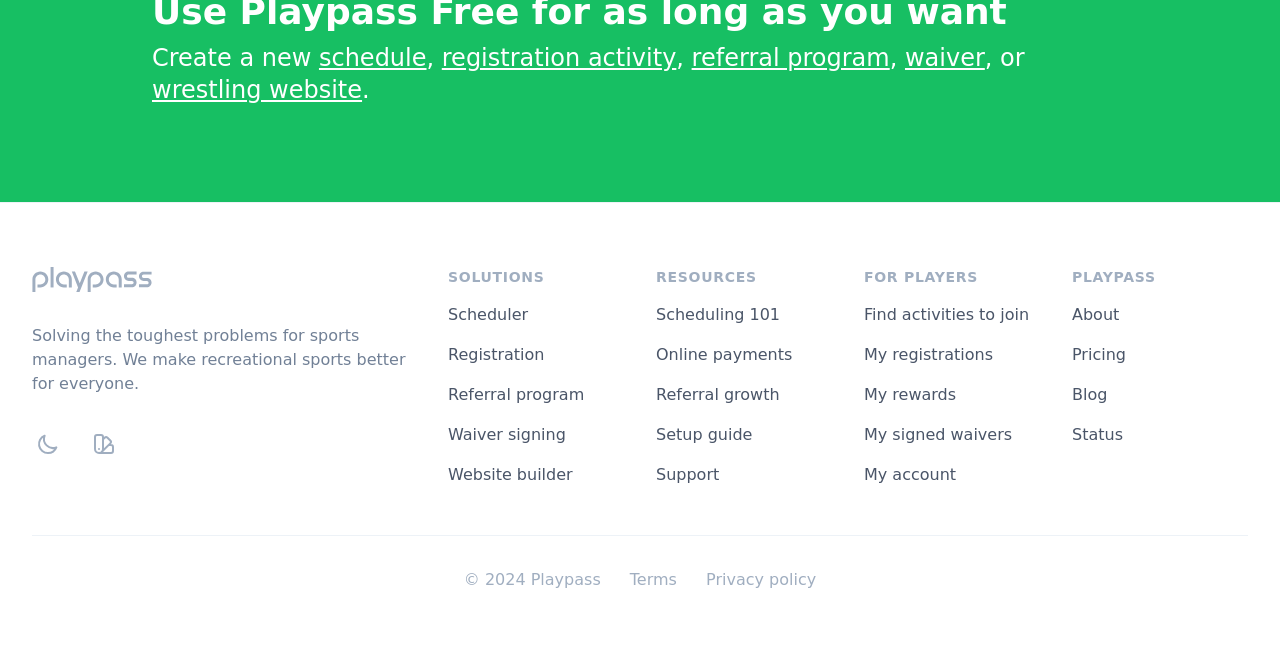Find and provide the bounding box coordinates for the UI element described here: "referral program". The coordinates should be given as four float numbers between 0 and 1: [left, top, right, bottom].

[0.54, 0.067, 0.695, 0.11]